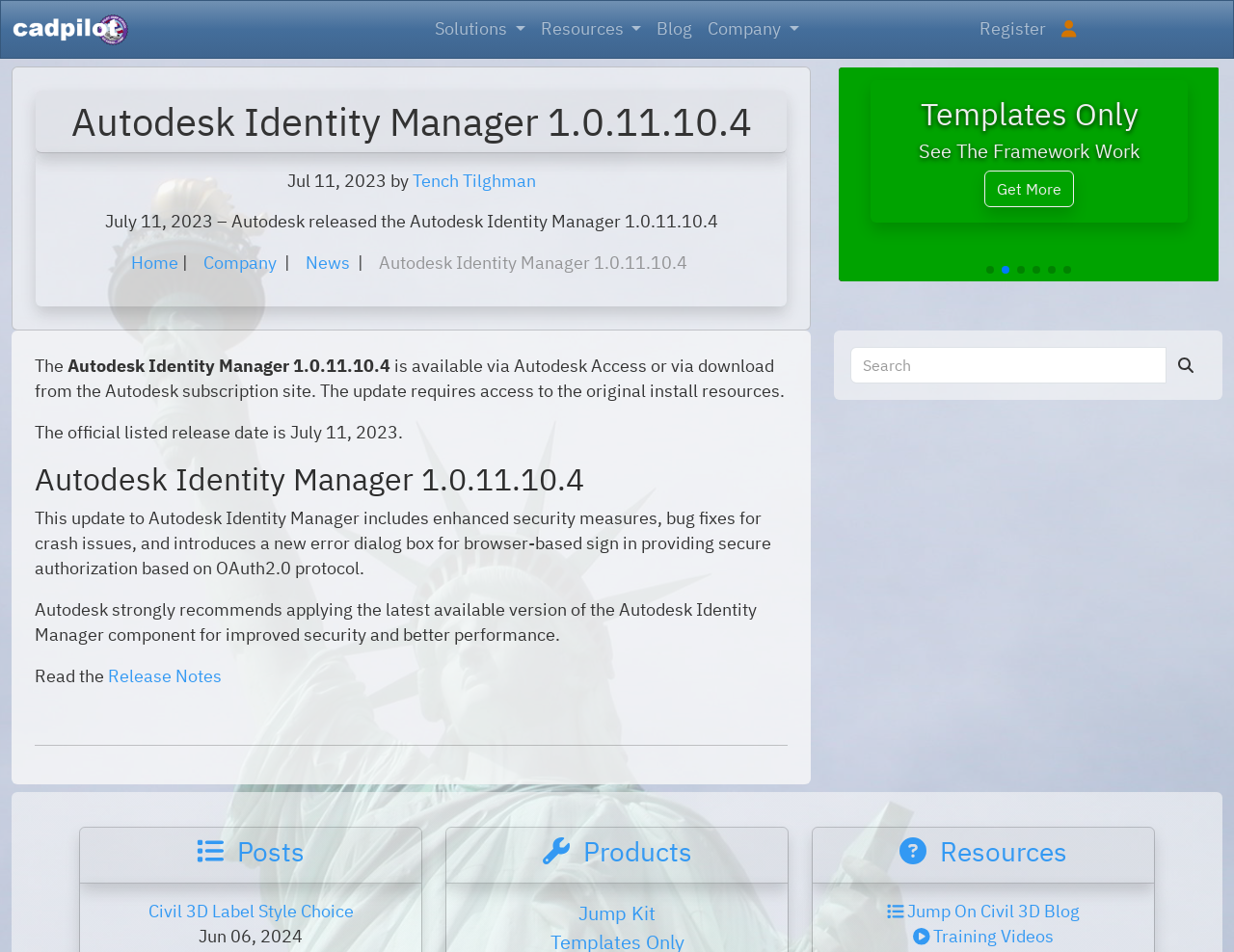Construct a comprehensive caption that outlines the webpage's structure and content.

The webpage is about Autodesk Identity Manager 1.0.11.10.4, with a logo of cadpilot.com at the top left corner. Below the logo, there are several navigation buttons, including "Solutions", "Resources", "Blog", "Company", and "Register". 

The main content of the page is divided into two sections. The left section has a heading "Autodesk Identity Manager 1.0.11.10.4" and provides information about the update, including its release date, new features, and recommendations for applying the latest version. 

The right section is a carousel with six slides, each with a heading and a "Get More" link. The slides are labeled as "Framework Videos", "Free Civil 3D Videos", "Jump Kit", "Templates Only", "Become a Member", and "Autodesk Civil Videos". 

Below the carousel, there are six buttons to navigate through the slides. At the bottom of the page, there is a search bar and a separator line. 

On the right side of the page, there are three sections labeled as "Posts", "Products", and "Resources", each with links to related content.